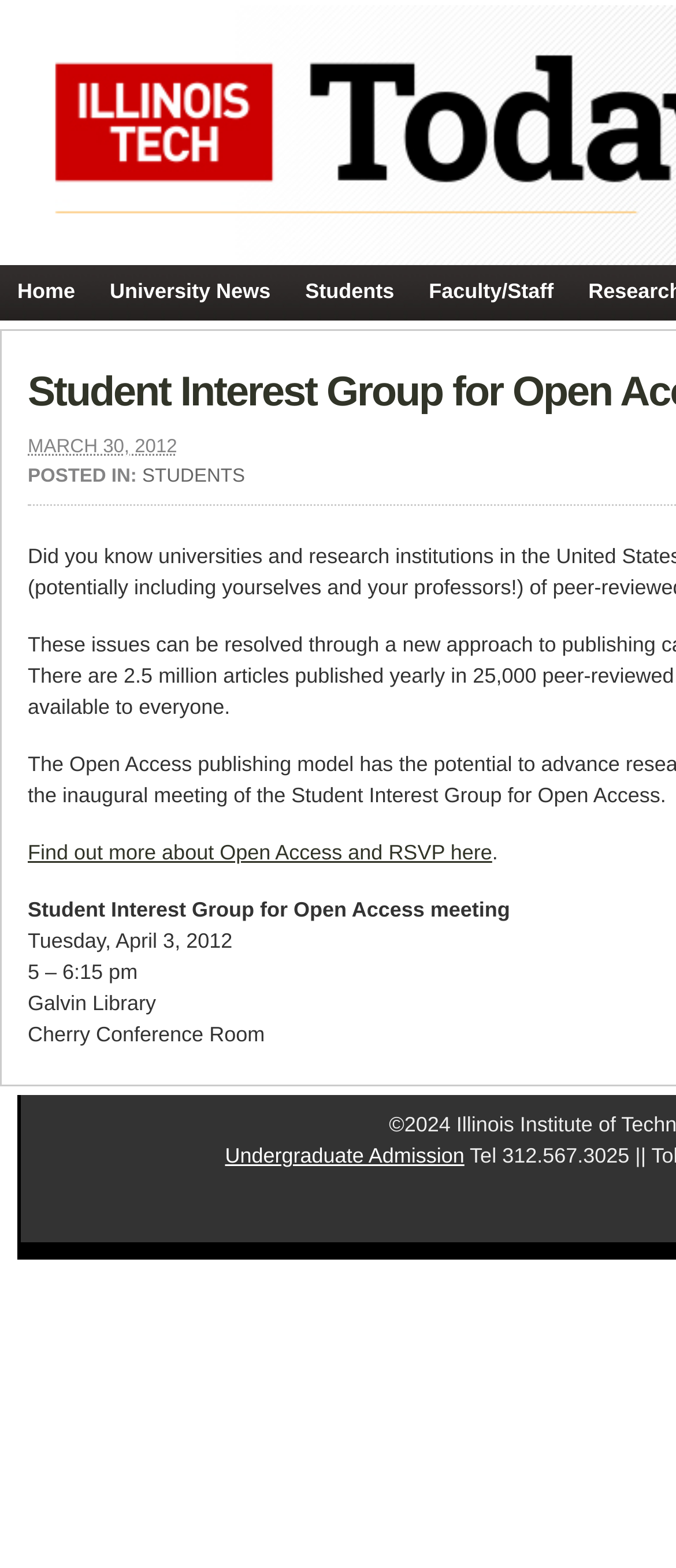Using the provided element description, identify the bounding box coordinates as (top-left x, top-left y, bottom-right x, bottom-right y). Ensure all values are between 0 and 1. Description: Students

[0.21, 0.297, 0.362, 0.311]